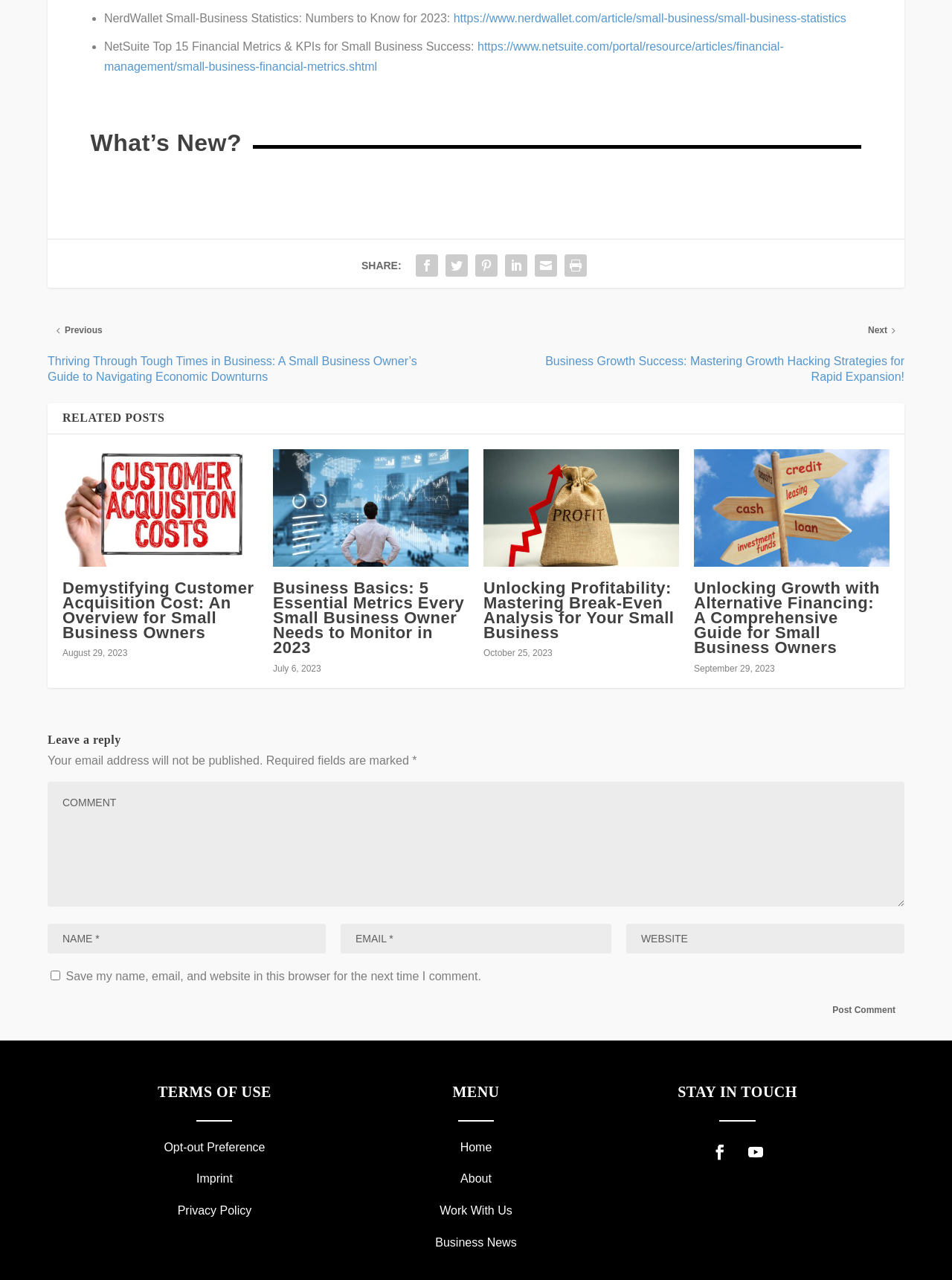Use a single word or phrase to answer this question: 
What is the topic of the webpage?

Small business